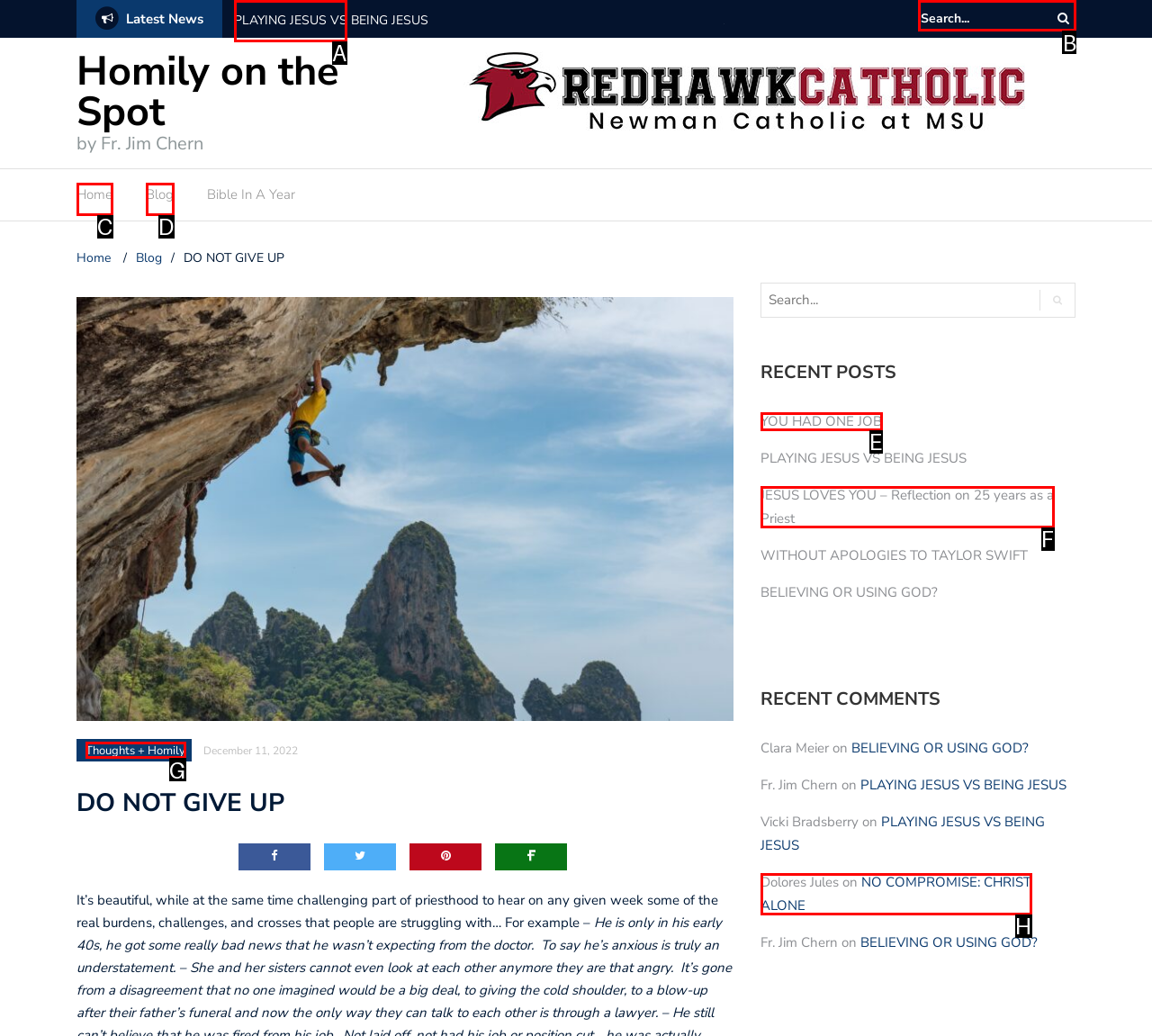Please indicate which HTML element to click in order to fulfill the following task: Search for something Respond with the letter of the chosen option.

B